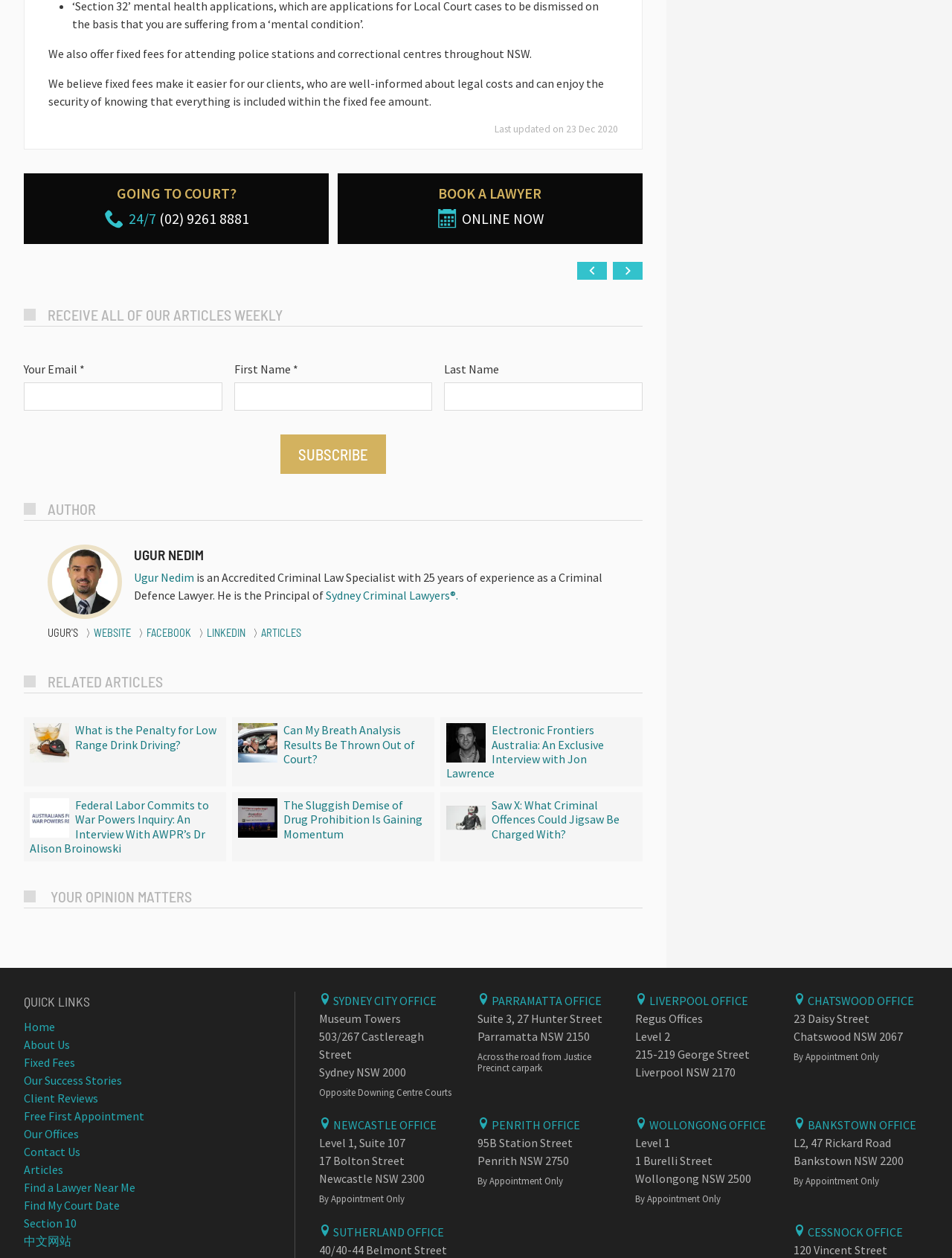Provide your answer to the question using just one word or phrase: What is the name of the author?

Ugur Nedim